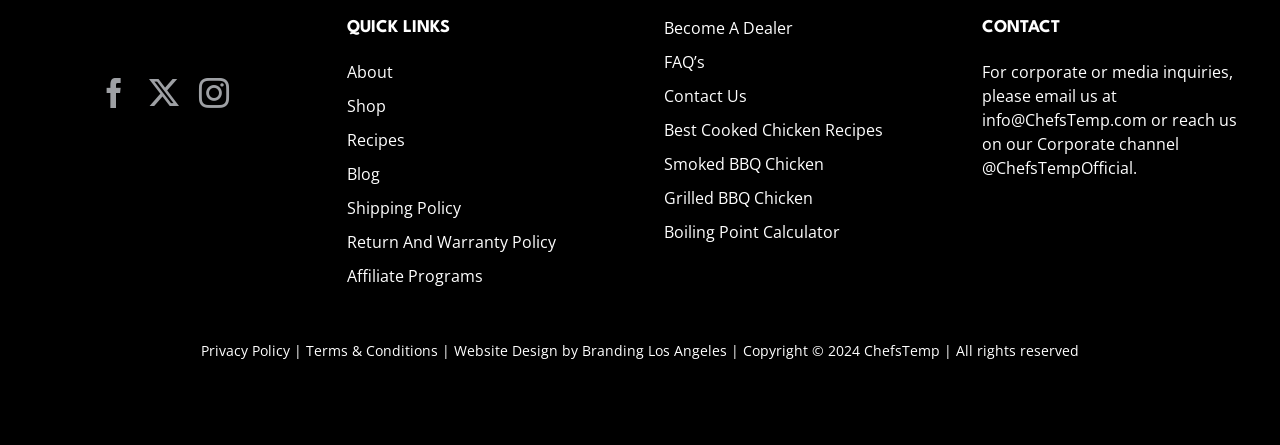What is the topic of the 'Best Cooked Chicken Recipes' link?
Based on the image, answer the question in a detailed manner.

The 'Best Cooked Chicken Recipes' link is located in the 'quick-link2' navigation menu, and it suggests that the linked page is about recipes for cooking chicken.